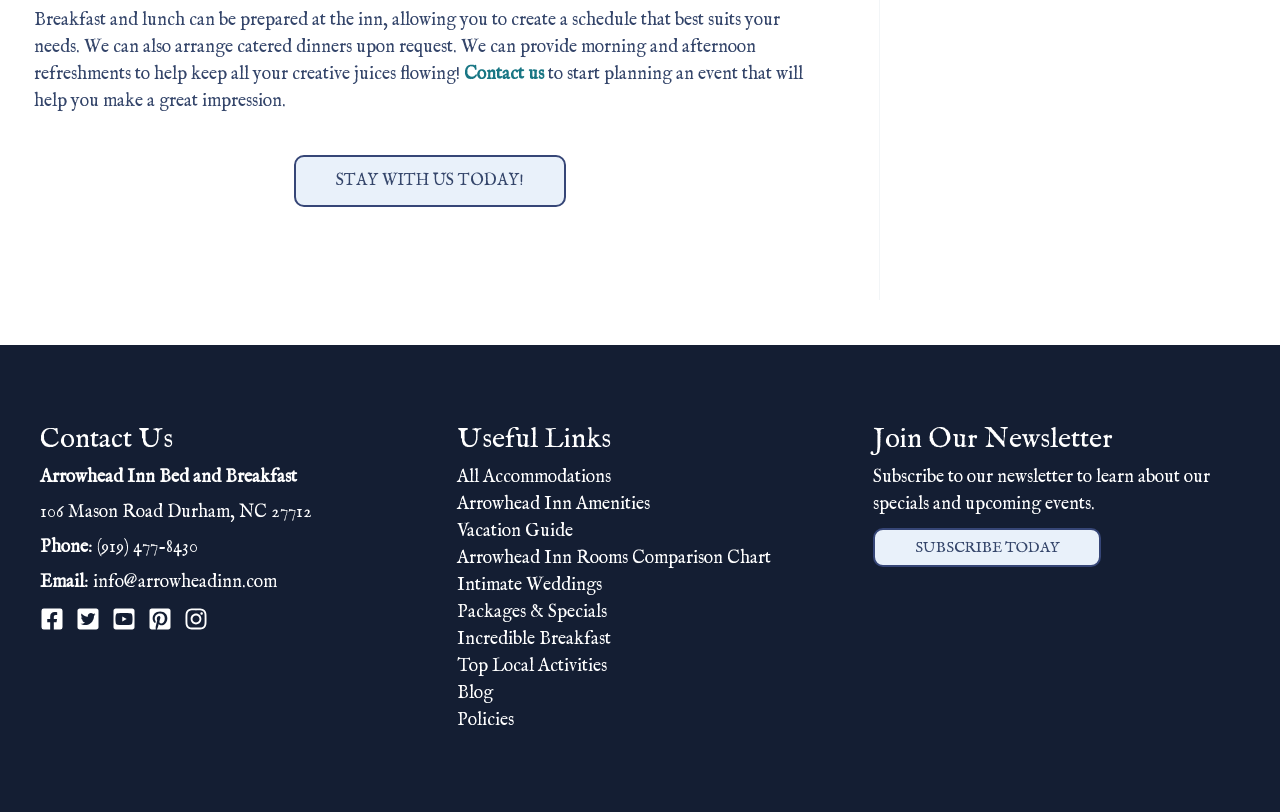What is the name of the bed and breakfast?
Based on the image, provide your answer in one word or phrase.

Arrowhead Inn